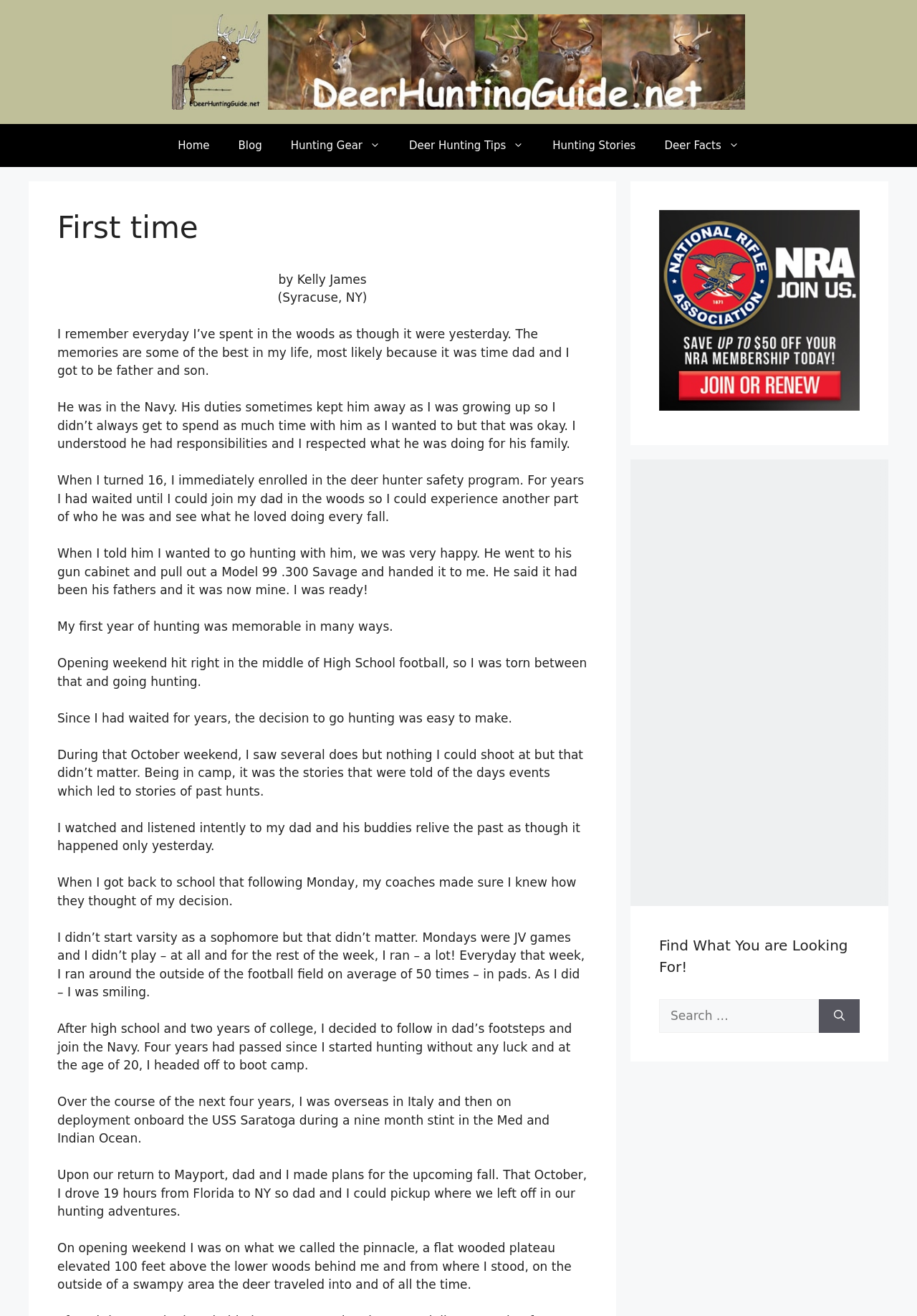Using the information shown in the image, answer the question with as much detail as possible: What is the name of the ship mentioned in the story?

The name of the ship mentioned in the story is USS Saratoga, which is mentioned in the text as the ship where the author was deployed during his time in the Navy.